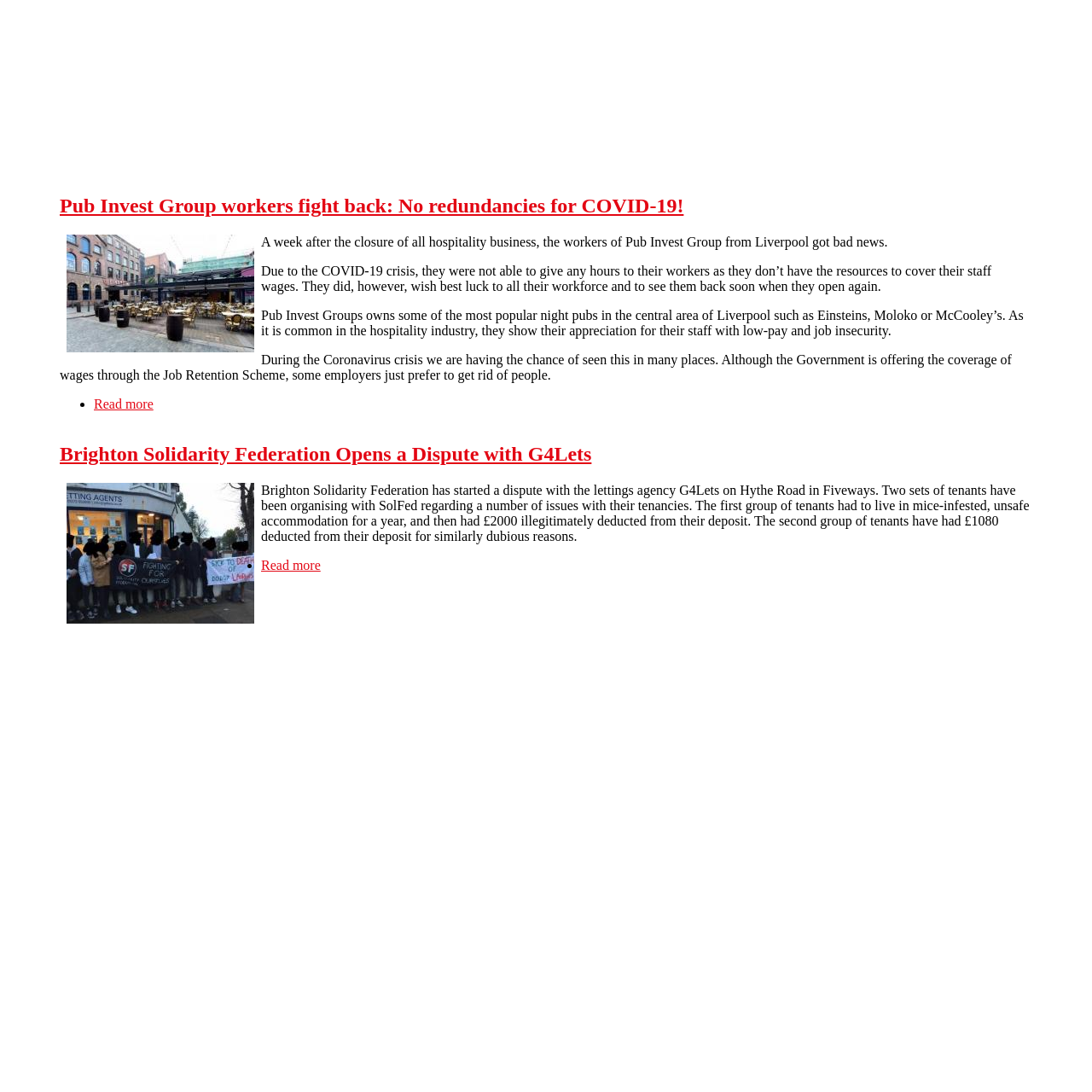How many sets of tenants are organising with SolFed?
Kindly answer the question with as much detail as you can.

The article mentions that two sets of tenants are organising with SolFed regarding issues with their tenancies, including the first group who had to live in mice-infested and unsafe accommodation and the second group who had £1080 deducted from their deposit.